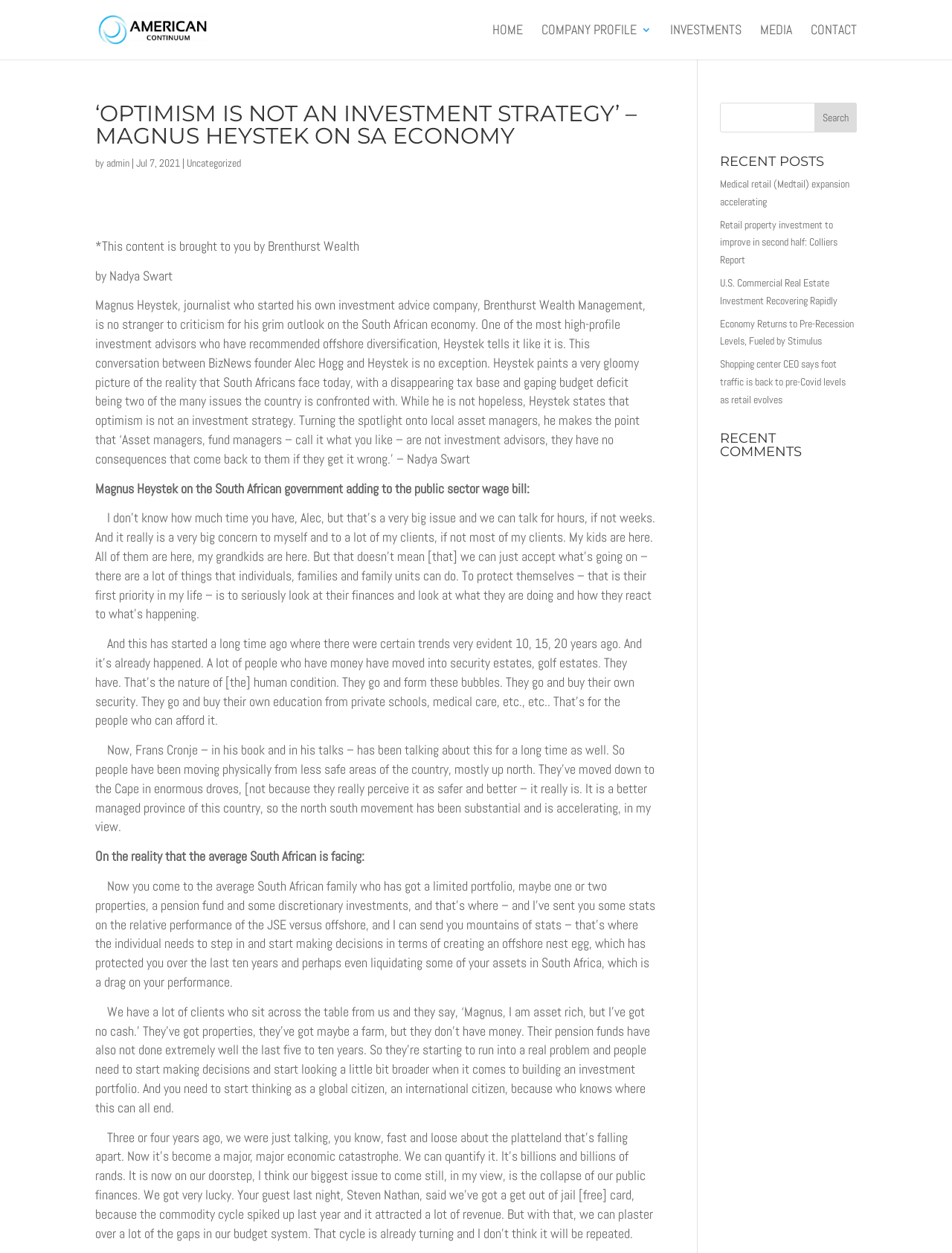What is the topic of the conversation between Alec Hogg and Magnus Heystek?
Identify the answer in the screenshot and reply with a single word or phrase.

South African economy